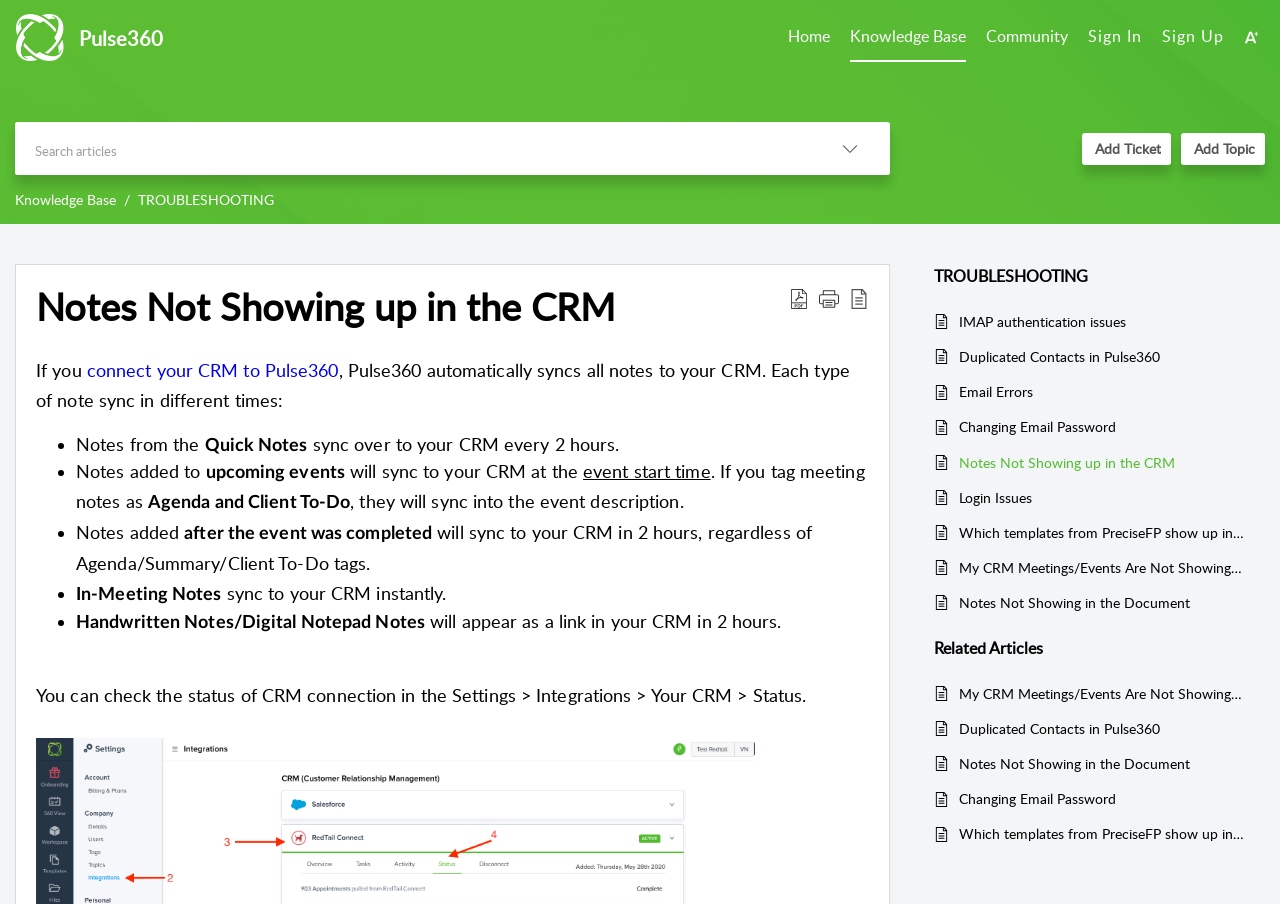What is the name of the CRM integration?
Using the screenshot, give a one-word or short phrase answer.

Pulse360